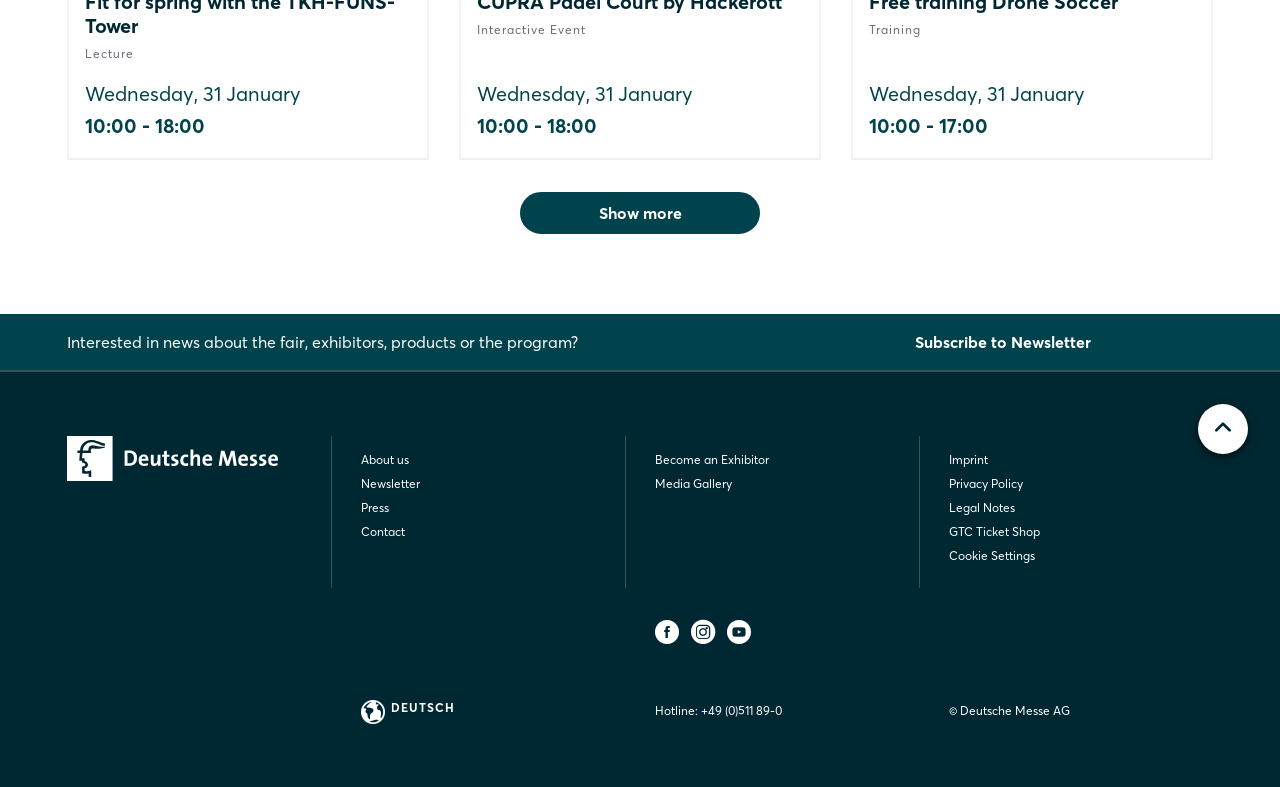Given the element description Press, predict the bounding box coordinates for the UI element in the webpage screenshot. The format should be (top-left x, top-left y, bottom-right x, bottom-right y), and the values should be between 0 and 1.

[0.282, 0.635, 0.488, 0.655]